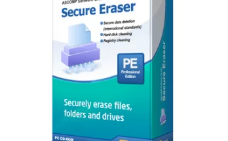Interpret the image and provide an in-depth description.

The image features the packaging design for "Secure Eraser Professional," a software tool aimed at securely deleting files, folders, and drives. The box displays the title "Secure Eraser" prominently at the top, highlighting its focus on secure data deletion methods, including options for international standards, as well as features like fast disk cleaning and registry cleaning. The Professional Edition designation is indicated, suggesting advanced functionality suitable for users who require comprehensive data privacy solutions. The tagline beneath emphasizes the software's capability to securely erase sensitive information, making it an essential tool for users concerned about data security.